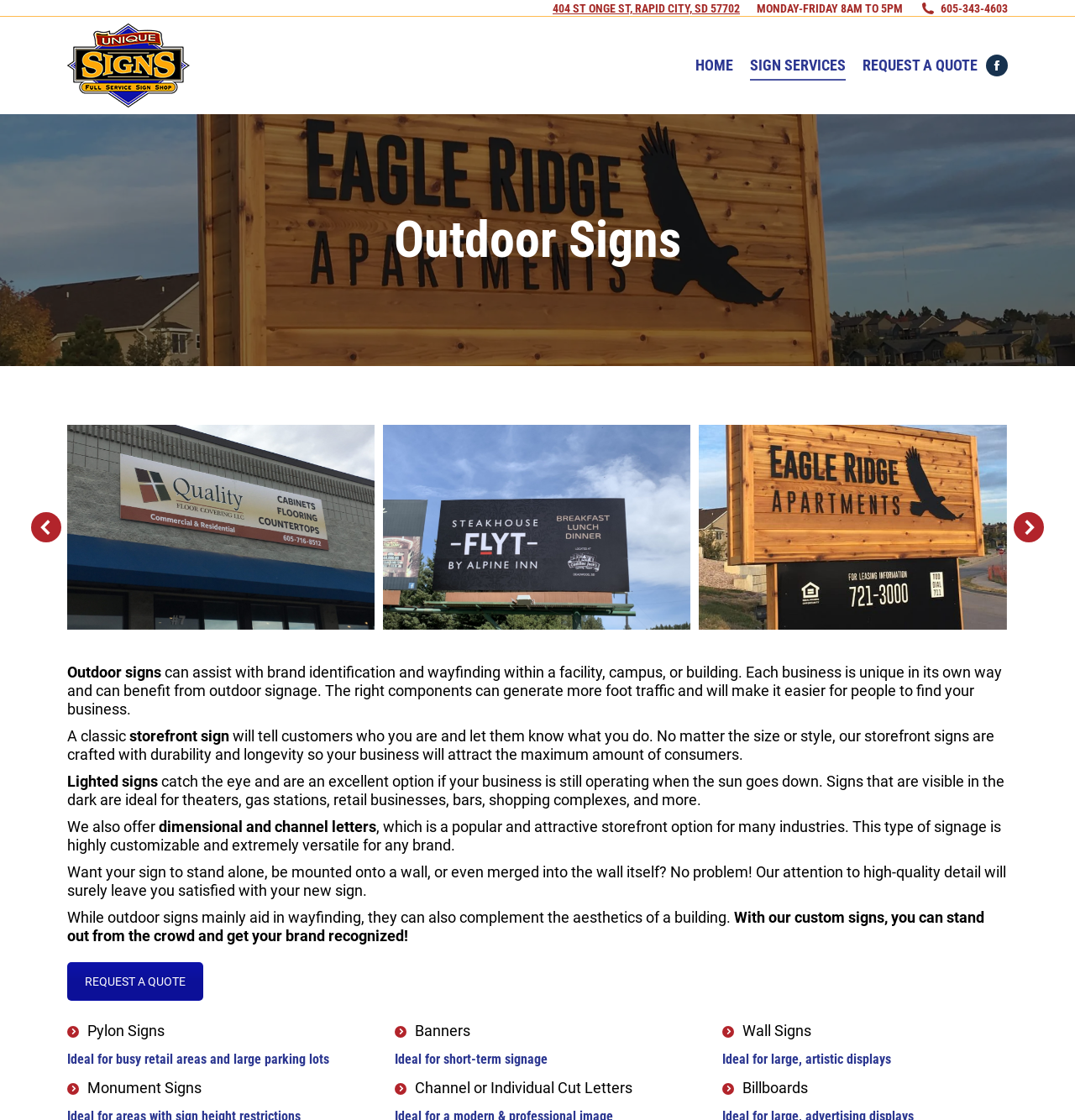Provide a comprehensive caption for the webpage.

This webpage is about custom outdoor signs, specifically highlighting the services offered by Unique Signs in Rapid City, SD. At the top of the page, there is a navigation menu with links to "HOME", "SIGN SERVICES", and "REQUEST A QUOTE", as well as social media links and a logo of Unique Signs. Below the navigation menu, there is a heading "Outdoor Signs" followed by a series of images showcasing different types of outdoor signs, including floor covering display signage, a billboard, and an apartment complex sign.

To the left of the images, there is a block of text that explains the benefits of outdoor signs, including brand identification, wayfinding, and generating foot traffic. The text also highlights the customization options available, such as storefront signs, lighted signs, dimensional and channel letters, and more.

Further down the page, there are separate sections for different types of signs, including pylon signs, monument signs, banners, channel or individual cut letters, wall signs, and billboards. Each section has a heading and a brief description of the sign type.

At the bottom of the page, there is a call-to-action link to "REQUEST A QUOTE" and a link to "Go to Top" that allows users to quickly navigate back to the top of the page. There is also a small image of a Facebook page icon.